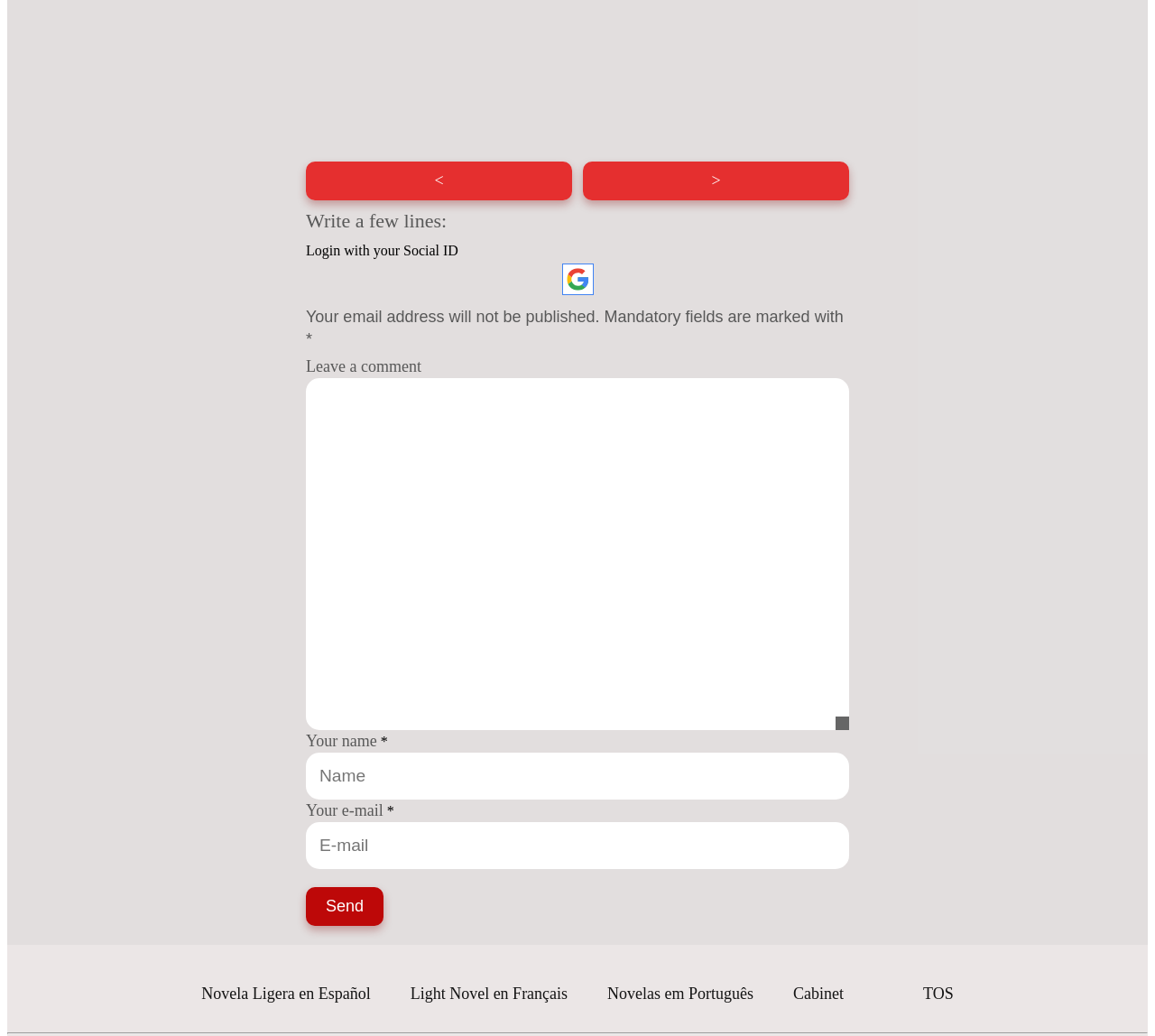Please determine the bounding box coordinates of the element's region to click for the following instruction: "Click the 'Login with Google' button".

[0.486, 0.254, 0.514, 0.284]